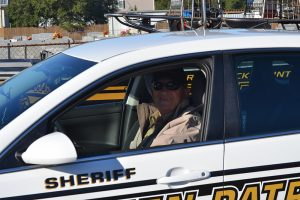Outline with detail what the image portrays.

The image showcases a volunteer from the V.O.I.C.E. Program, an initiative designed to enhance community safety through volunteer observation. The individual is seated in a marked patrol car, sporting a casual light jacket and sunglasses, reflecting the program's active and community-focused nature. The patrol vehicle is prominently labeled with the word "SHERIFF" on the door, emphasizing its official capacity. Behind the car, an outdoor setting is visible, hinting at the program’s engagement in community areas. This visual captures the essence of volunteerism in law enforcement, highlighting the role of volunteers in supporting local sheriff efforts to enhance public safety and foster community connections.